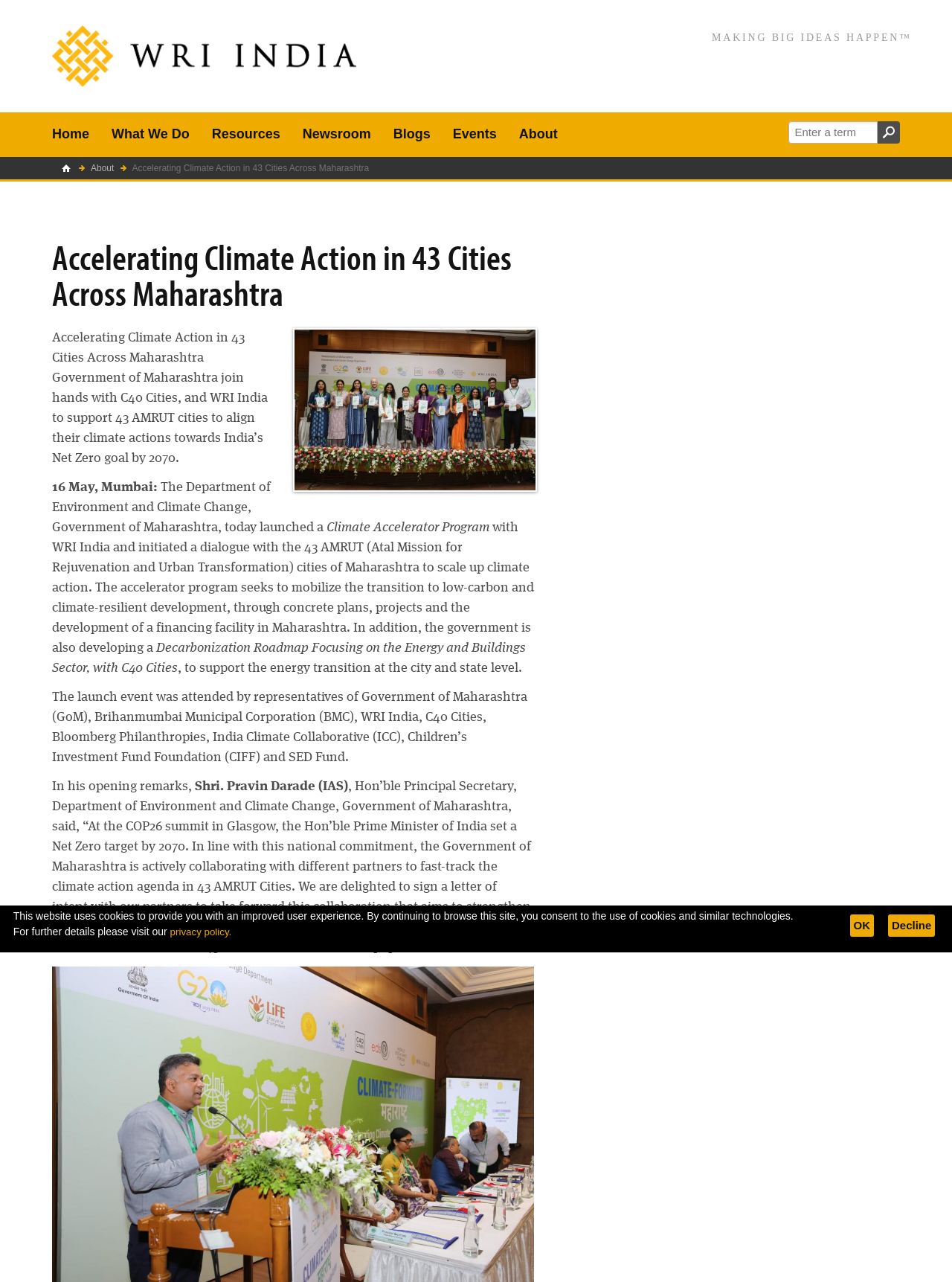Identify the bounding box coordinates of the region that needs to be clicked to carry out this instruction: "Read About page". Provide these coordinates as four float numbers ranging from 0 to 1, i.e., [left, top, right, bottom].

[0.533, 0.088, 0.598, 0.122]